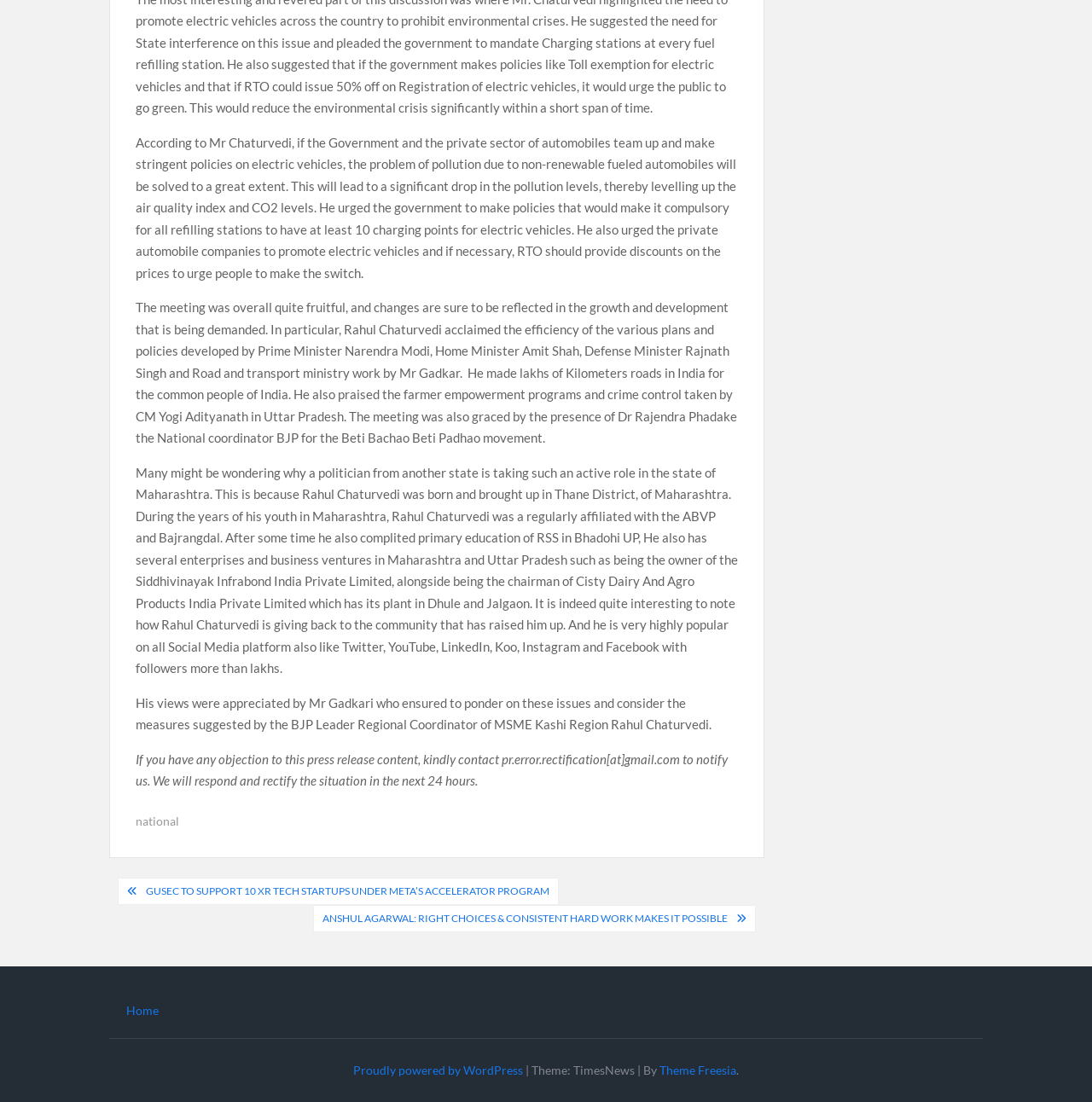Identify and provide the bounding box for the element described by: "Theme Freesia".

[0.604, 0.965, 0.674, 0.978]